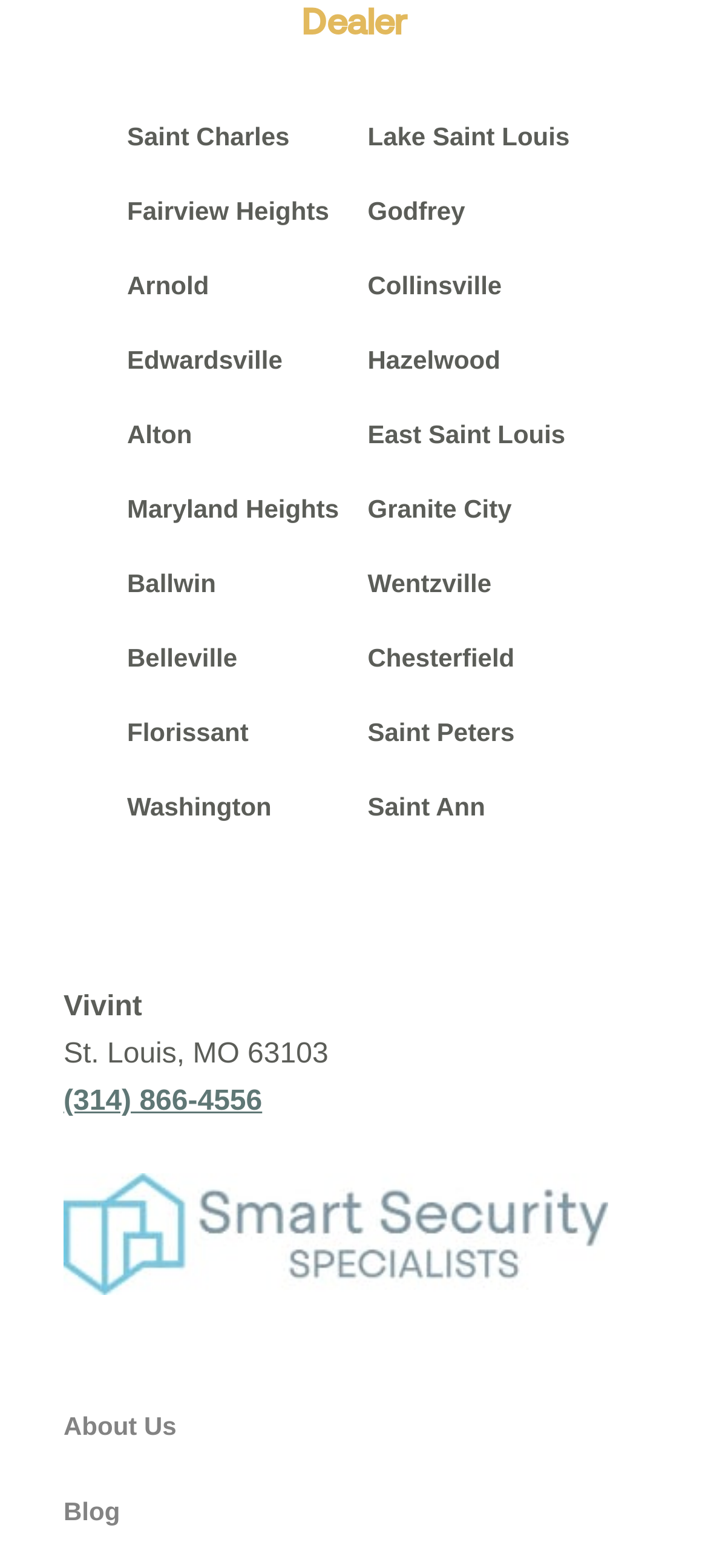Find the bounding box coordinates of the element to click in order to complete this instruction: "call (314) 866-4556". The bounding box coordinates must be four float numbers between 0 and 1, denoted as [left, top, right, bottom].

[0.09, 0.693, 0.37, 0.712]